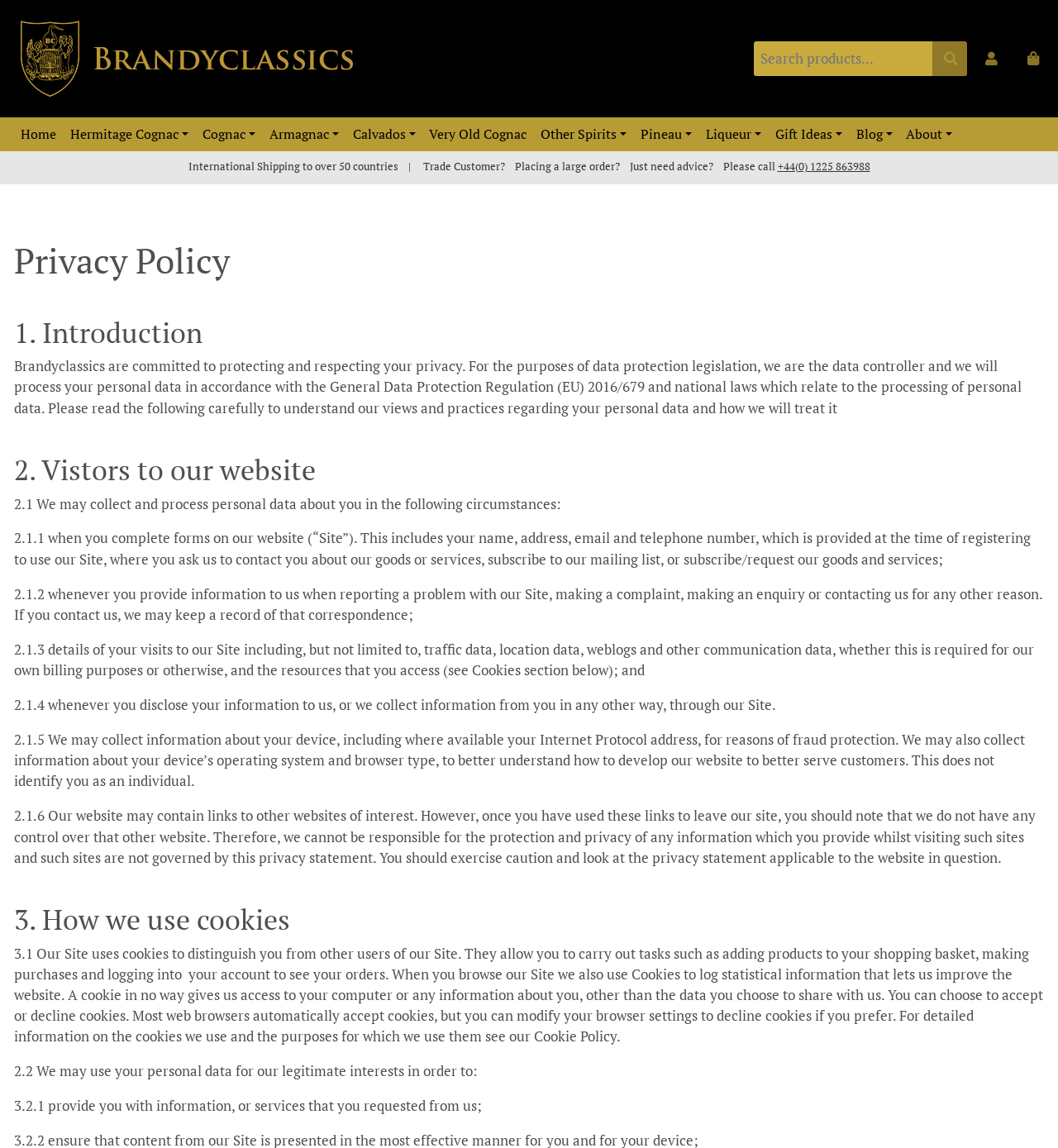What is the purpose of the 'Privacy Policy' page?
Give a one-word or short-phrase answer derived from the screenshot.

To inform users about data protection